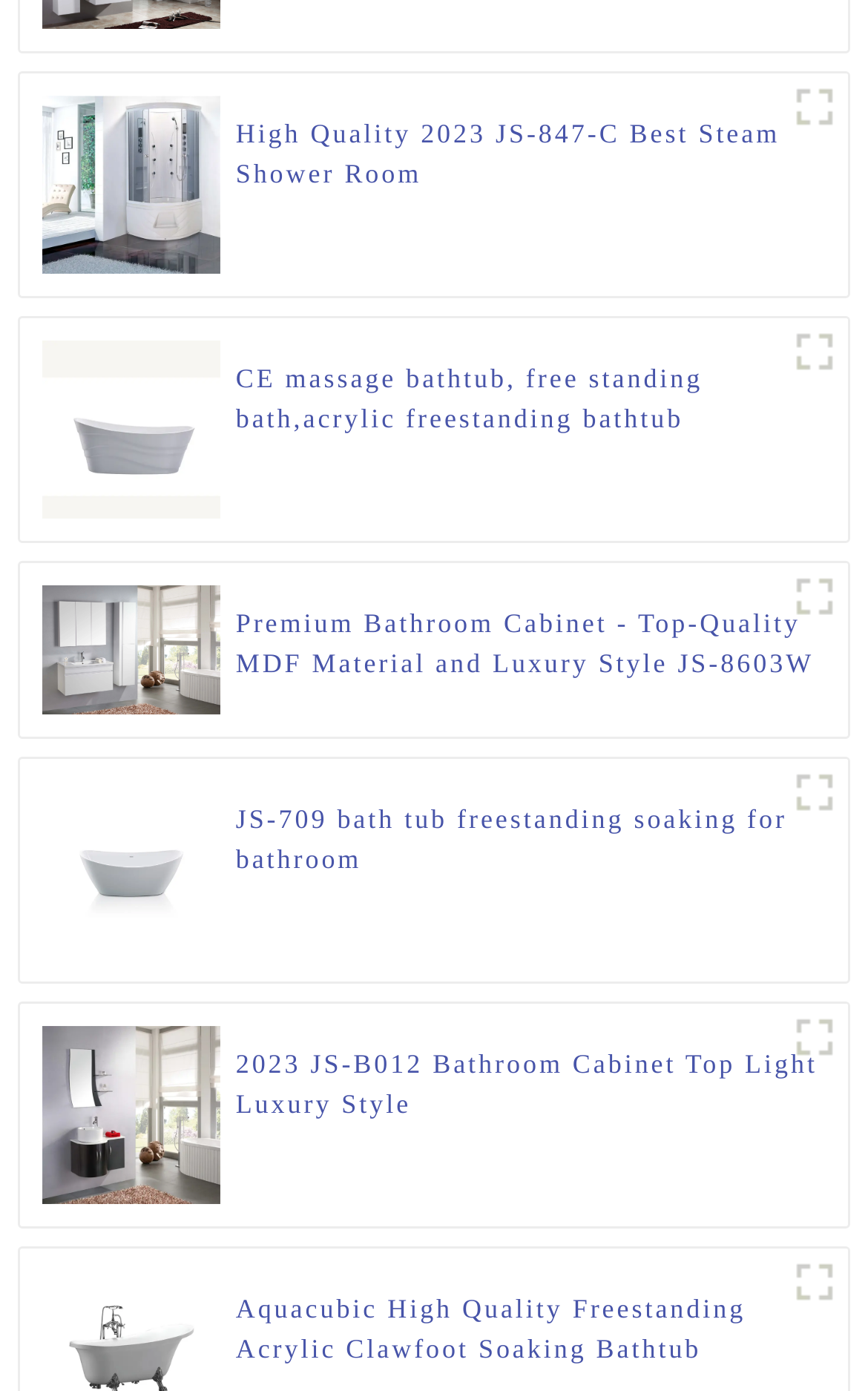Please give a succinct answer to the question in one word or phrase:
What is the finish of the bathroom cabinet described in the fifth figure?

Gloss-white